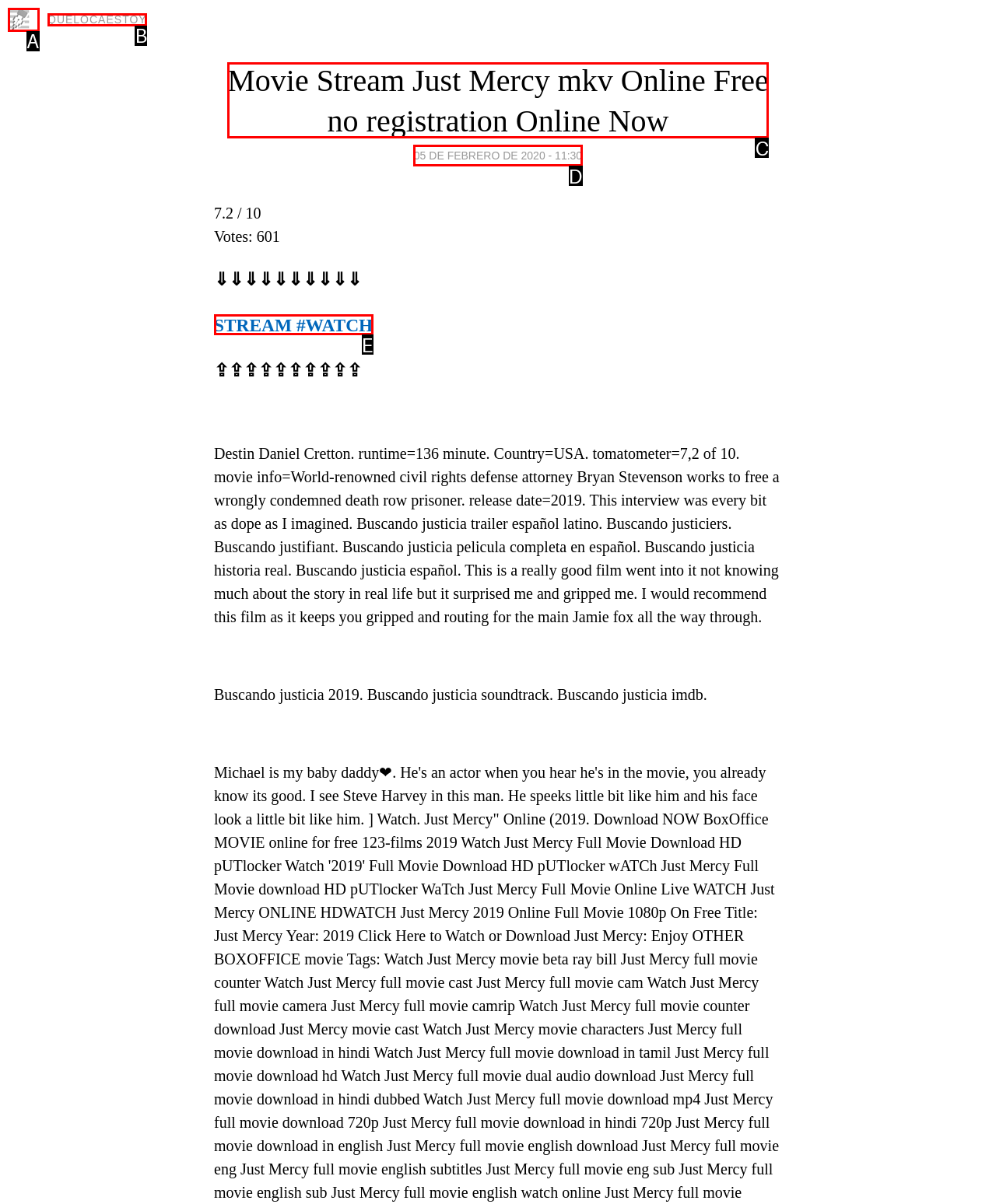From the choices provided, which HTML element best fits the description: STREAM #WATCH? Answer with the appropriate letter.

E